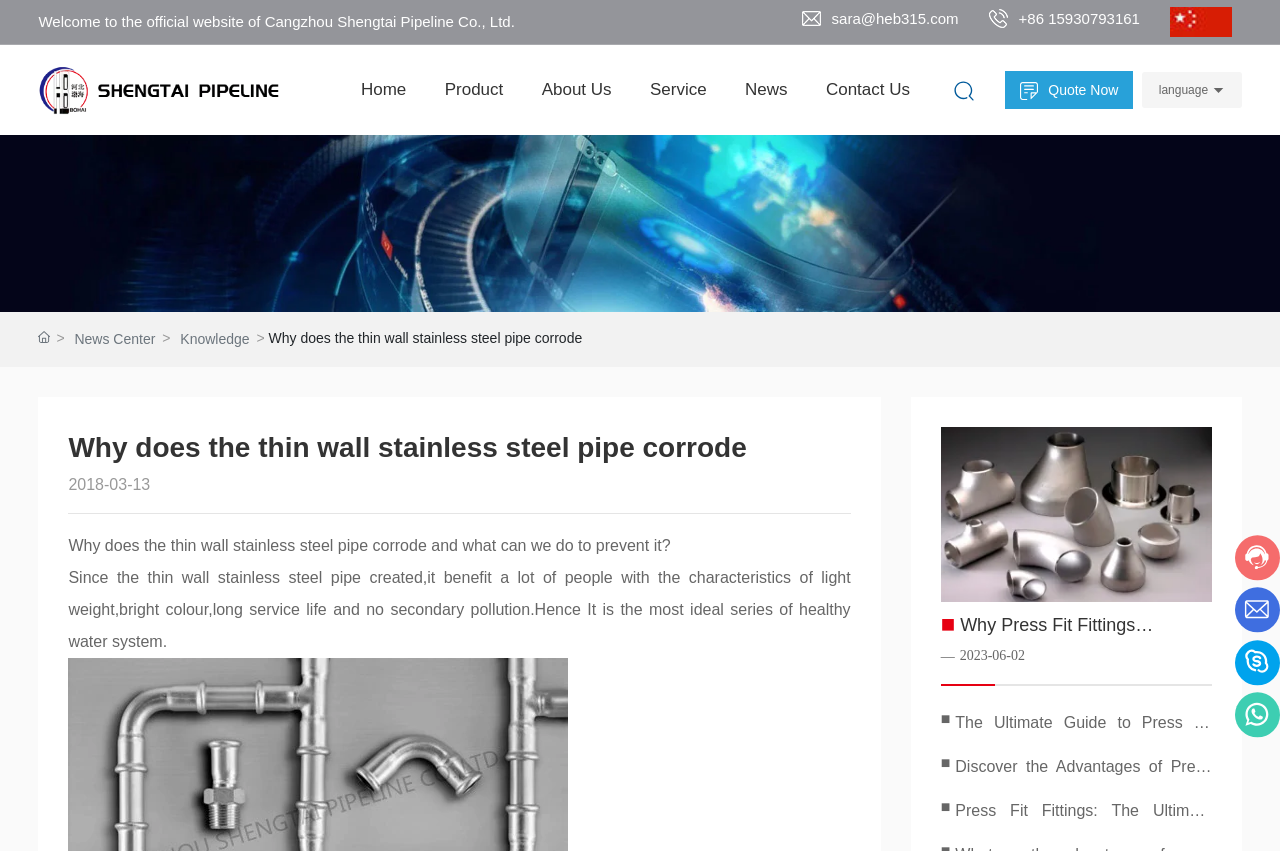How many images are there in the sidebar? Based on the image, give a response in one word or a short phrase.

4